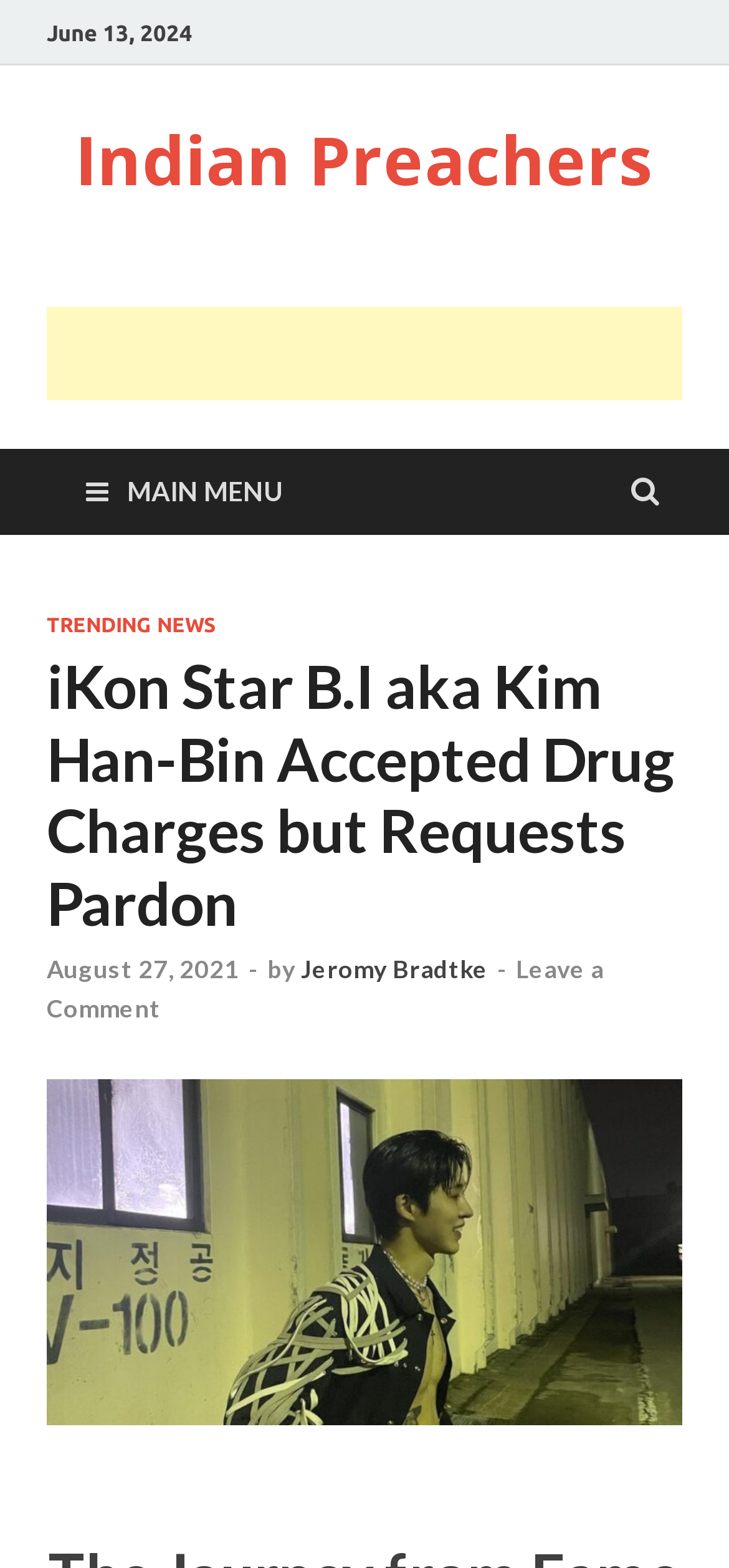Is there a comment section for the news article?
Based on the screenshot, give a detailed explanation to answer the question.

I found the link 'Leave a Comment' at the bottom of the article, which suggests that there is a comment section for readers to leave their comments.